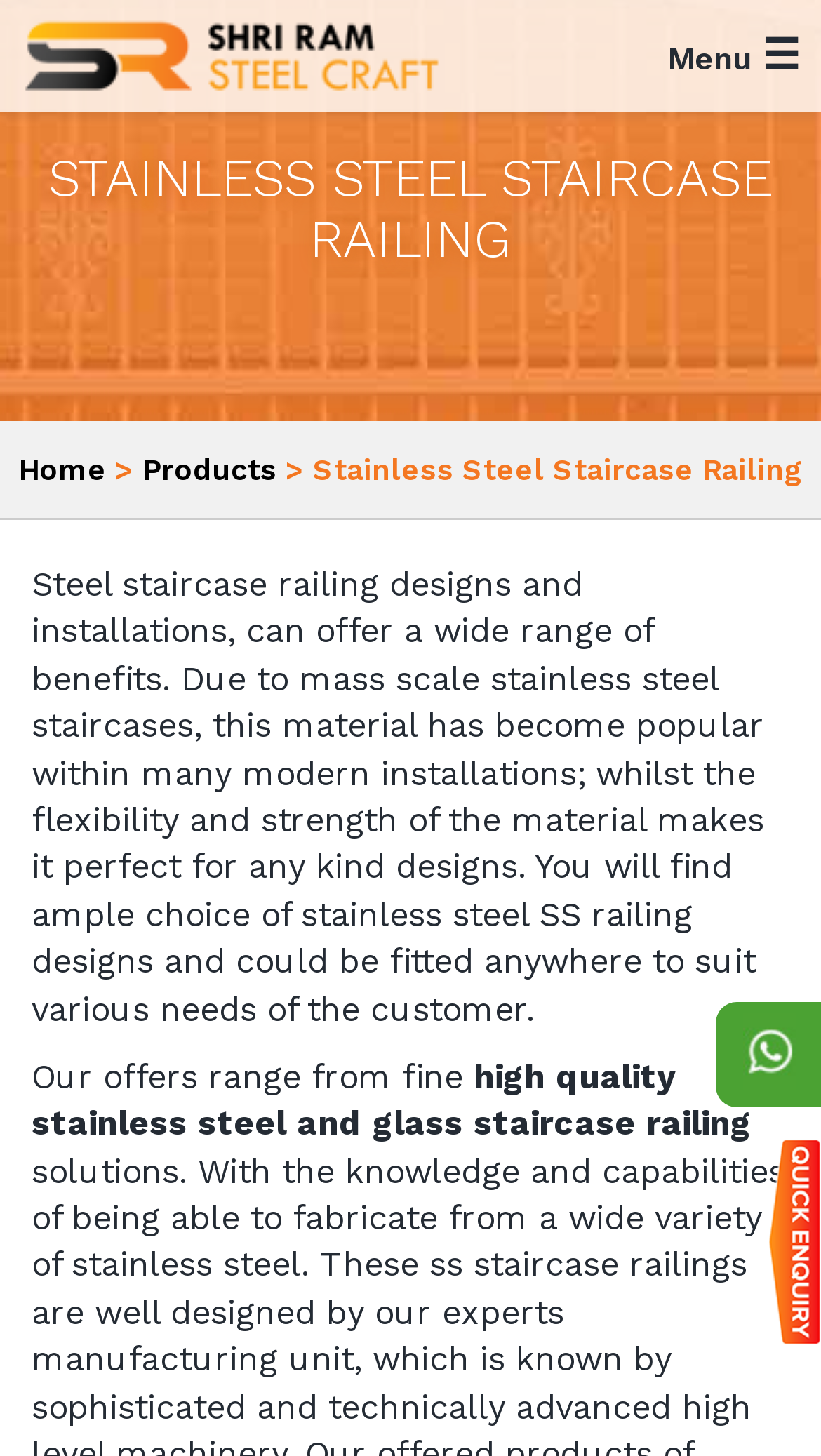What is offered by Shri Ram Steel Craft?
Refer to the image and answer the question using a single word or phrase.

High quality stainless steel